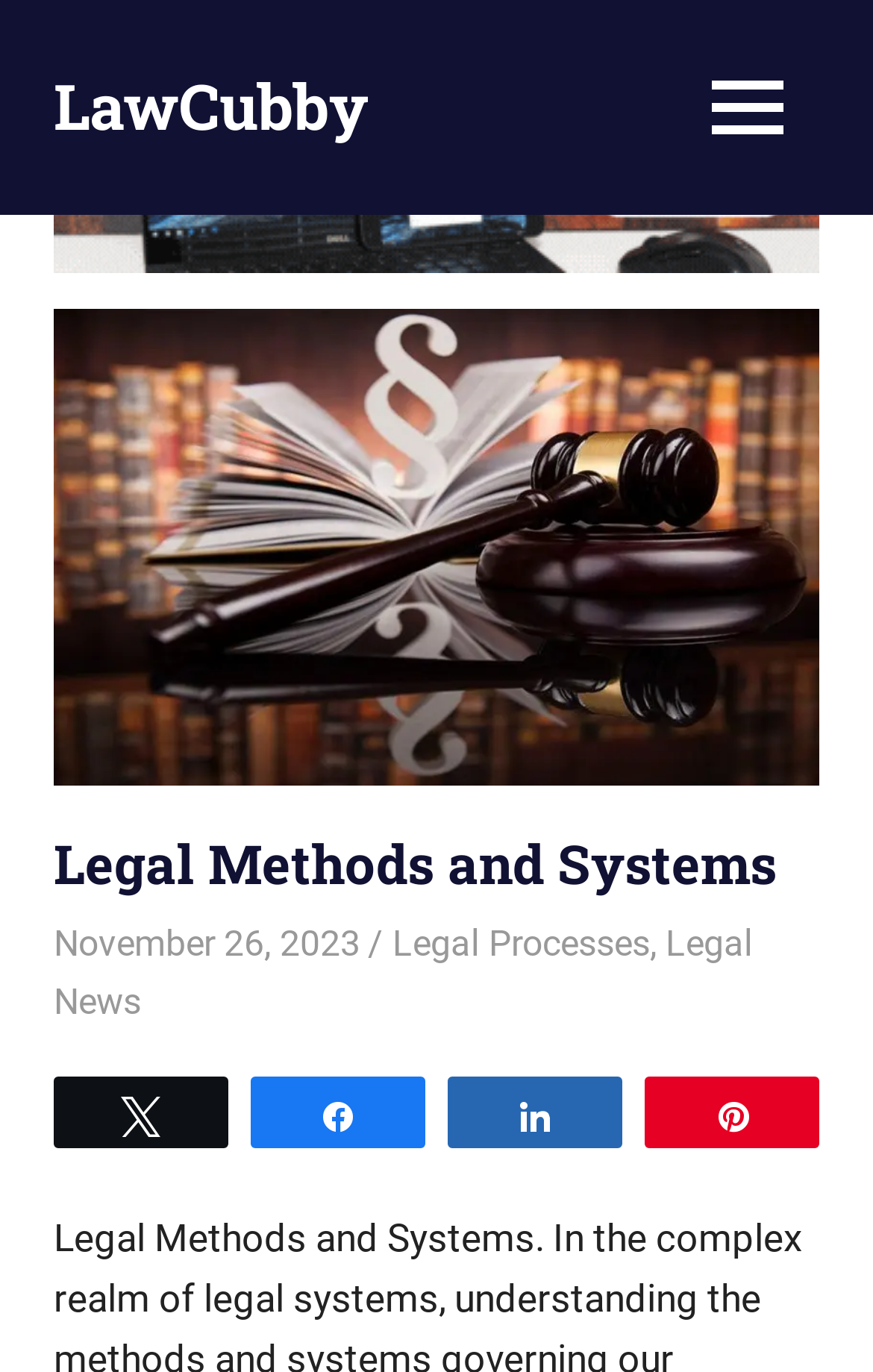Can you find and generate the webpage's heading?

Legal Methods and Systems